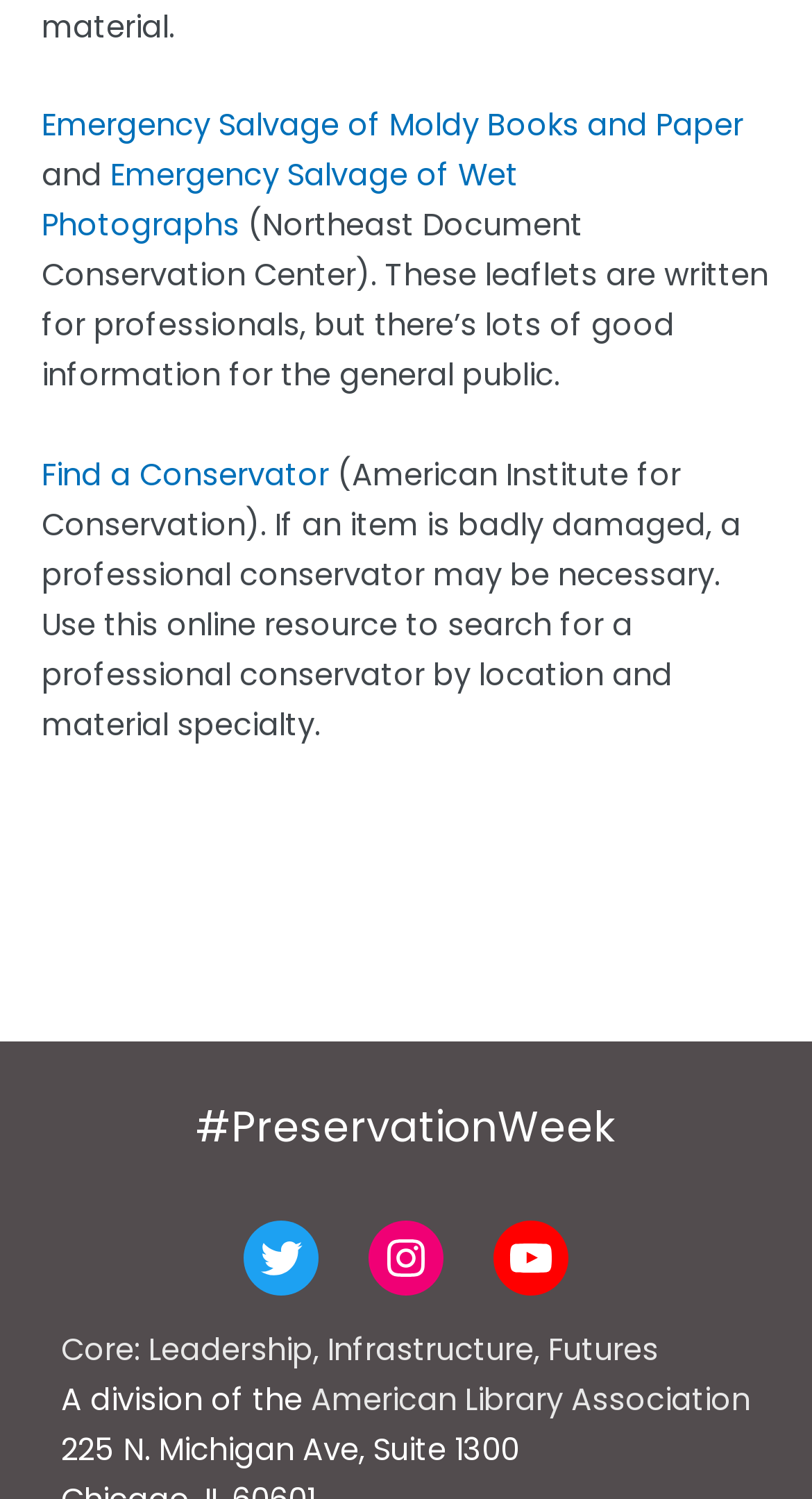Locate the bounding box coordinates of the element that needs to be clicked to carry out the instruction: "Learn about emergency salvage of moldy books and paper". The coordinates should be given as four float numbers ranging from 0 to 1, i.e., [left, top, right, bottom].

[0.051, 0.07, 0.915, 0.098]